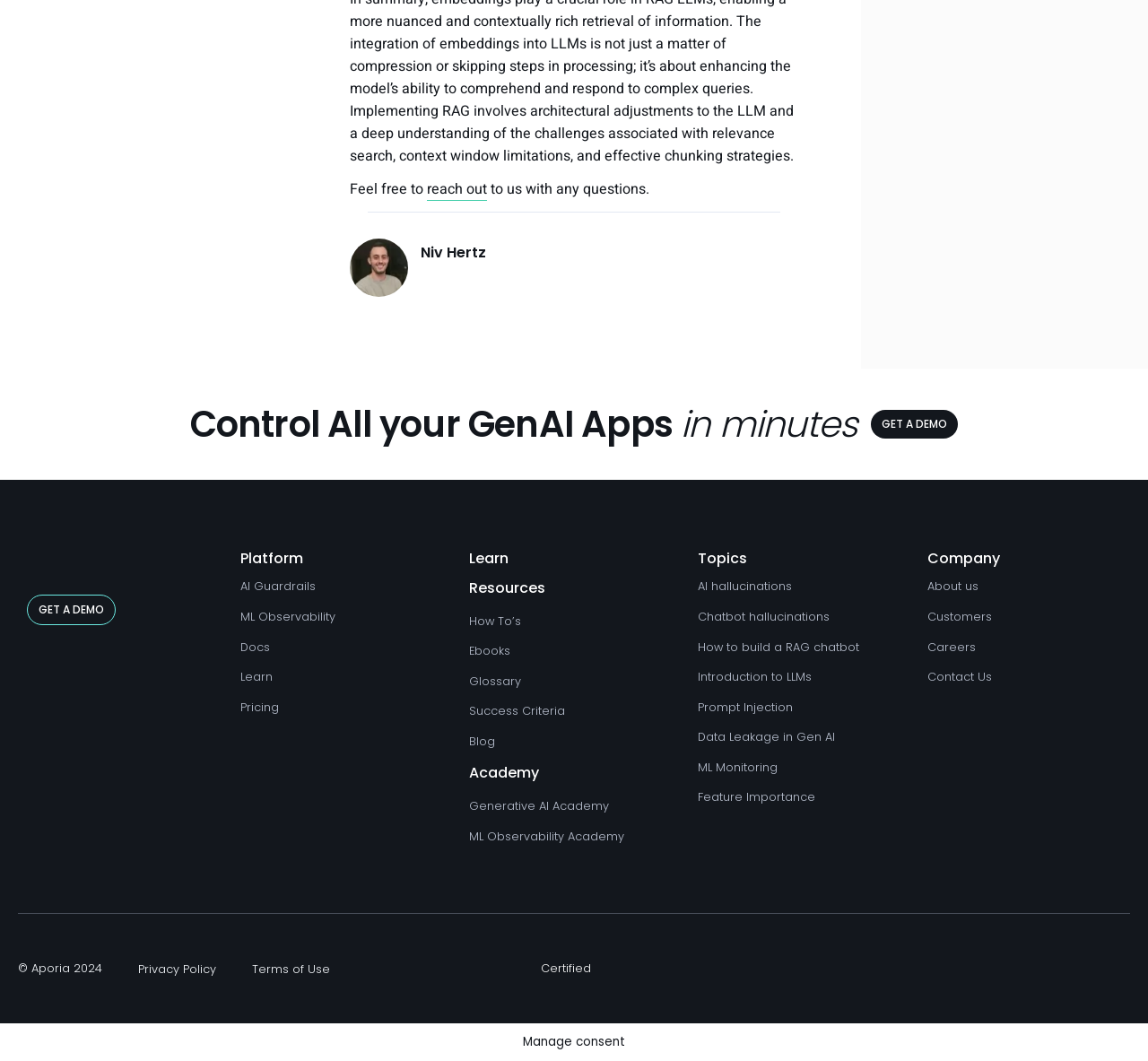What is the name of the academy mentioned on the webpage?
Provide a one-word or short-phrase answer based on the image.

Generative AI Academy